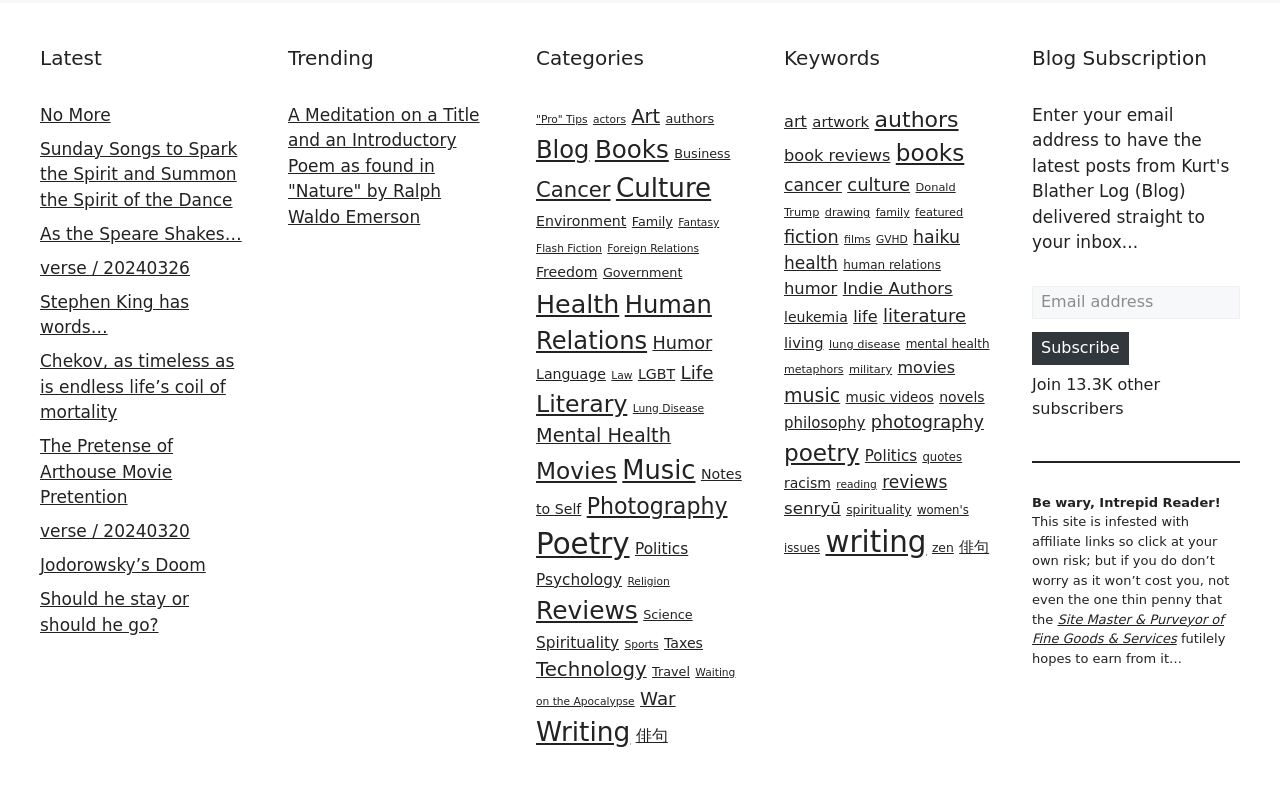Reply to the question with a single word or phrase:
How many keywords are there?

20